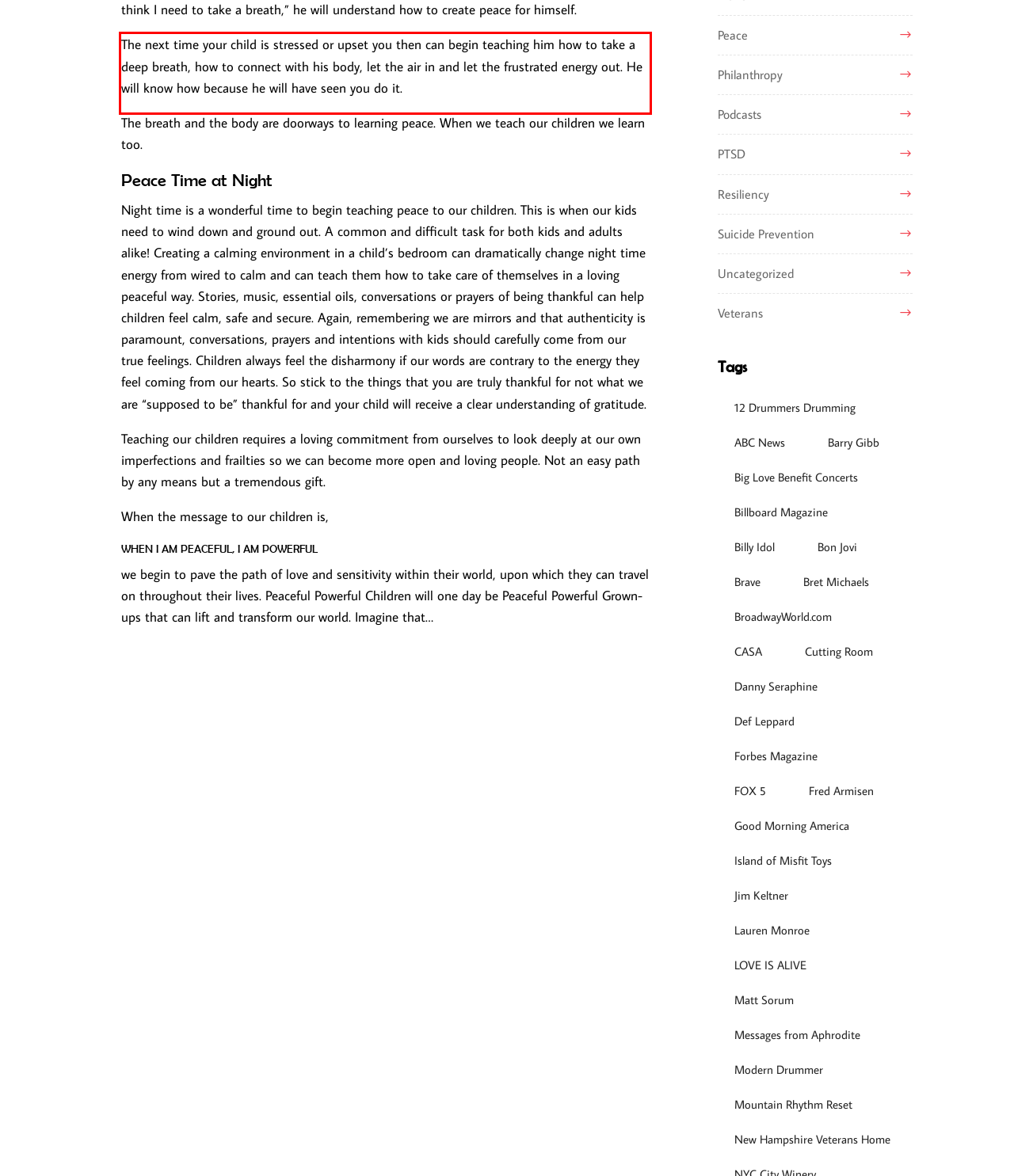Please perform OCR on the text content within the red bounding box that is highlighted in the provided webpage screenshot.

The next time your child is stressed or upset you then can begin teaching him how to take a deep breath, how to connect with his body, let the air in and let the frustrated energy out. He will know how because he will have seen you do it.